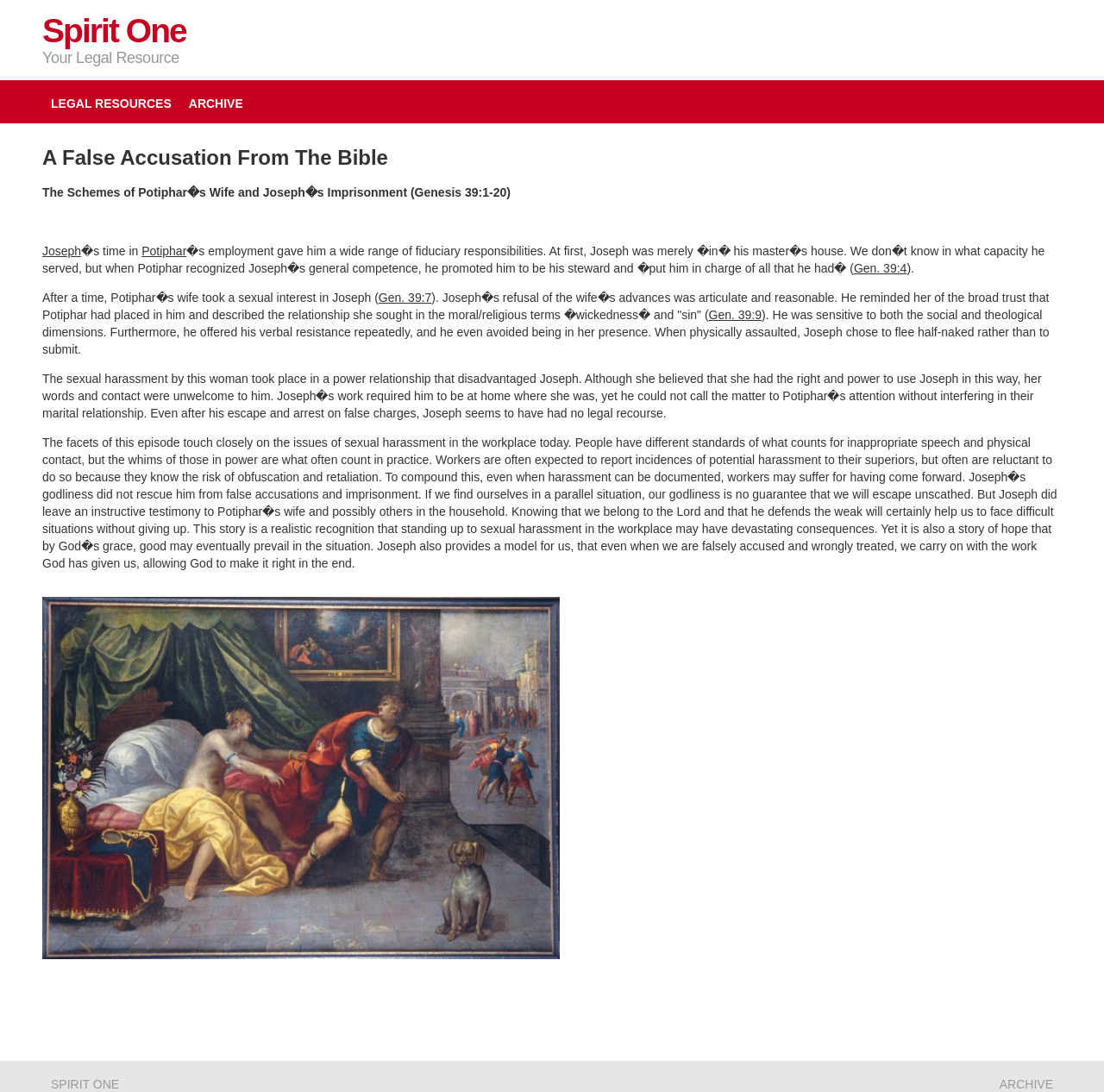Locate the bounding box coordinates of the area that needs to be clicked to fulfill the following instruction: "Read more about 'Joseph'". The coordinates should be in the format of four float numbers between 0 and 1, namely [left, top, right, bottom].

[0.038, 0.224, 0.074, 0.236]